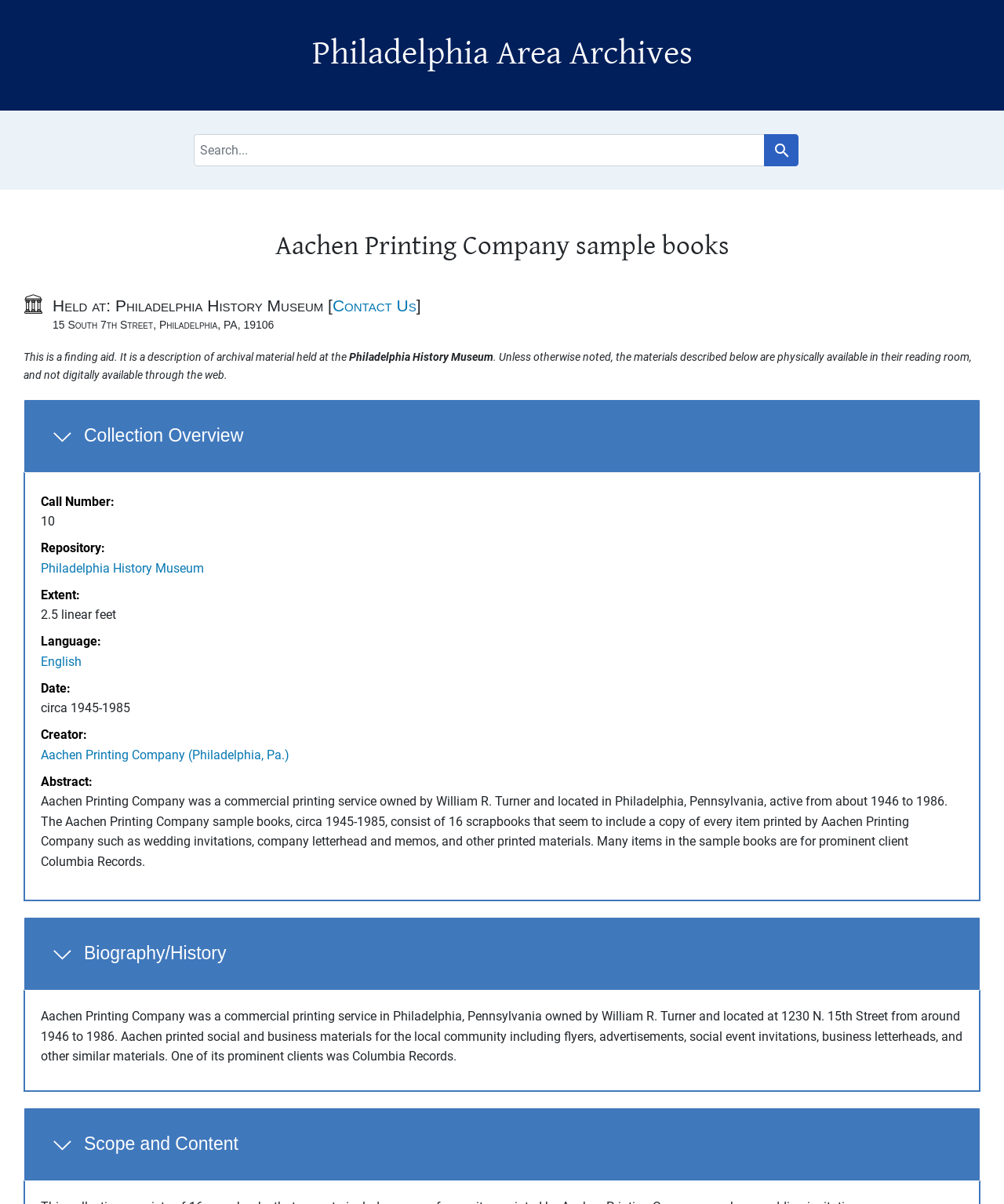What is the name of the company that owned Aachen Printing Company?
Using the information presented in the image, please offer a detailed response to the question.

I found the answer by looking at the 'Biography/History' section, which mentions that Aachen Printing Company was owned by William R. Turner.